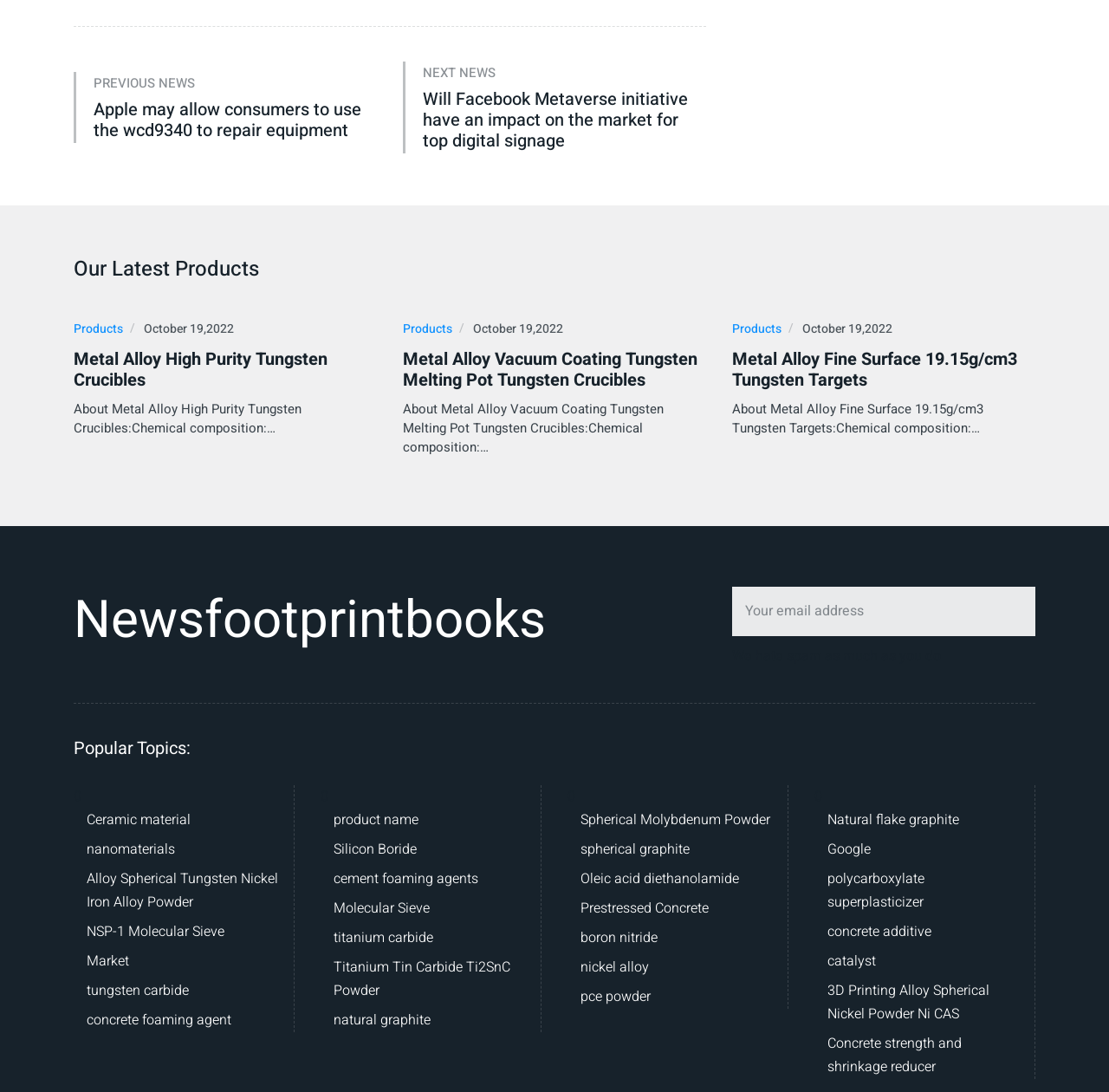Determine the bounding box for the described HTML element: "cement foaming agents". Ensure the coordinates are four float numbers between 0 and 1 in the format [left, top, right, bottom].

[0.301, 0.794, 0.431, 0.816]